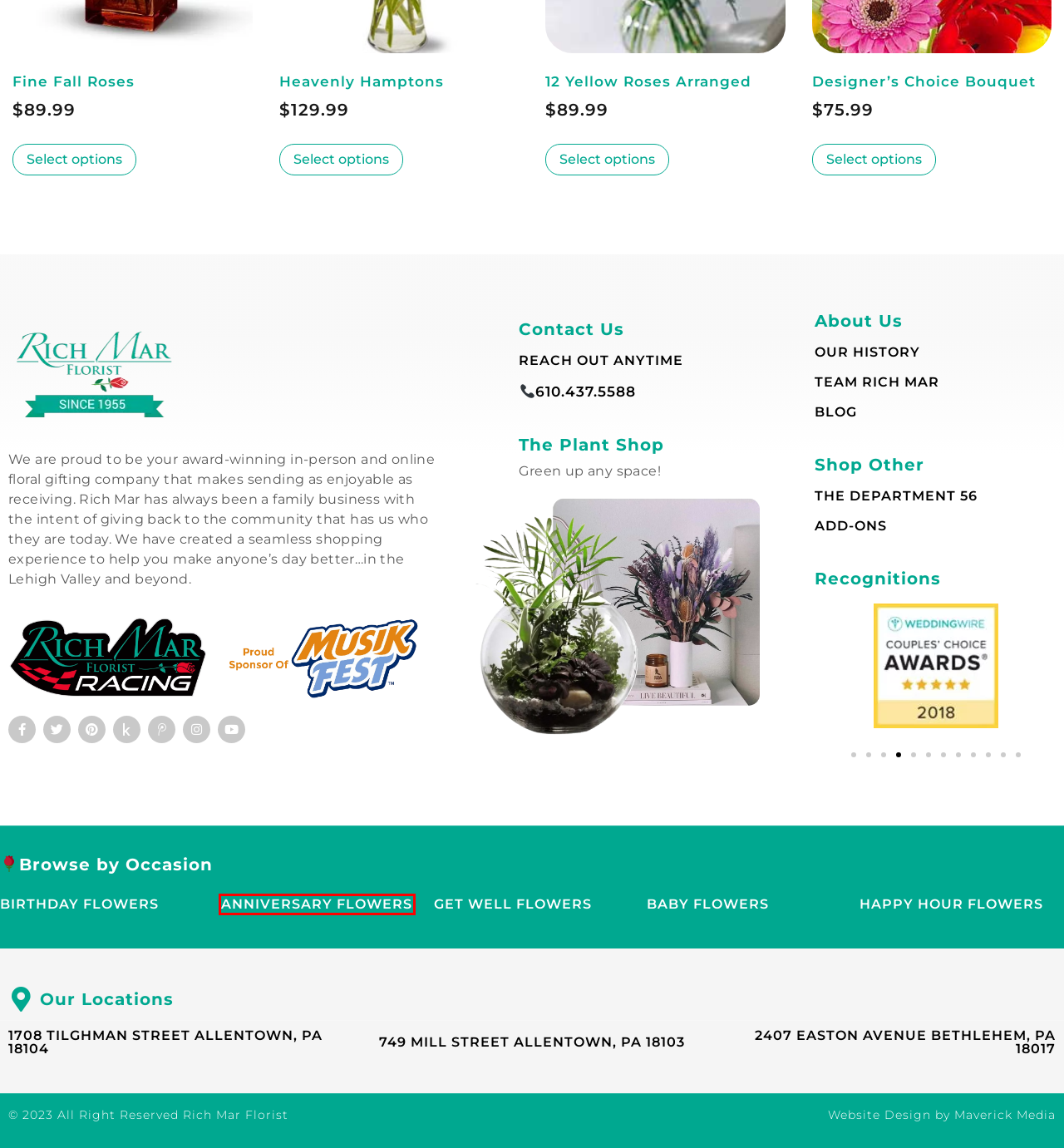Examine the webpage screenshot and identify the UI element enclosed in the red bounding box. Pick the webpage description that most accurately matches the new webpage after clicking the selected element. Here are the candidates:
A. Buy Get Well Flower Arrangements Online - Rich Mar Florist
B. Contact Us - Rich Mar Florist
C. New Baby Flowers - Rich Mar Florist
D. Unique Flowers in Our Happy Hour Range - Rich Mar Florist
E. About Us - Rich Mar Florist
F. Bethlehem florists and Flower Delivery Bethlehem PA - Rich Mar Florist
G. Blog - Rich Mar Florist
H. Anniversary Flowers - Rich Mar Florist

H